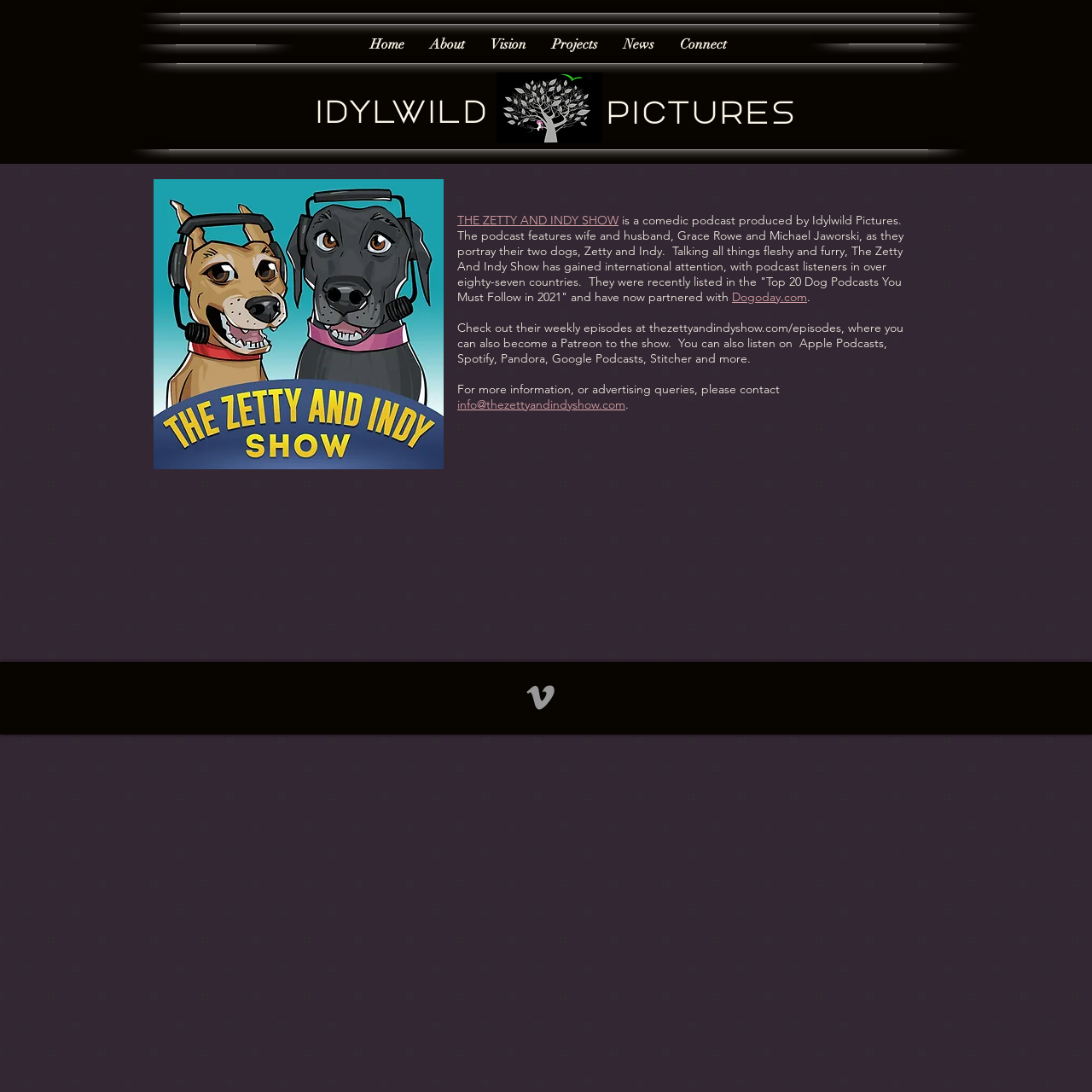How many countries have listeners of the podcast?
Provide a thorough and detailed answer to the question.

The number of countries with listeners of the podcast can be found in the main content area of the webpage, where it is written in a descriptive text about the podcast. The text states that the podcast has gained international attention, with listeners in over eighty-seven countries, indicating its global reach and popularity.